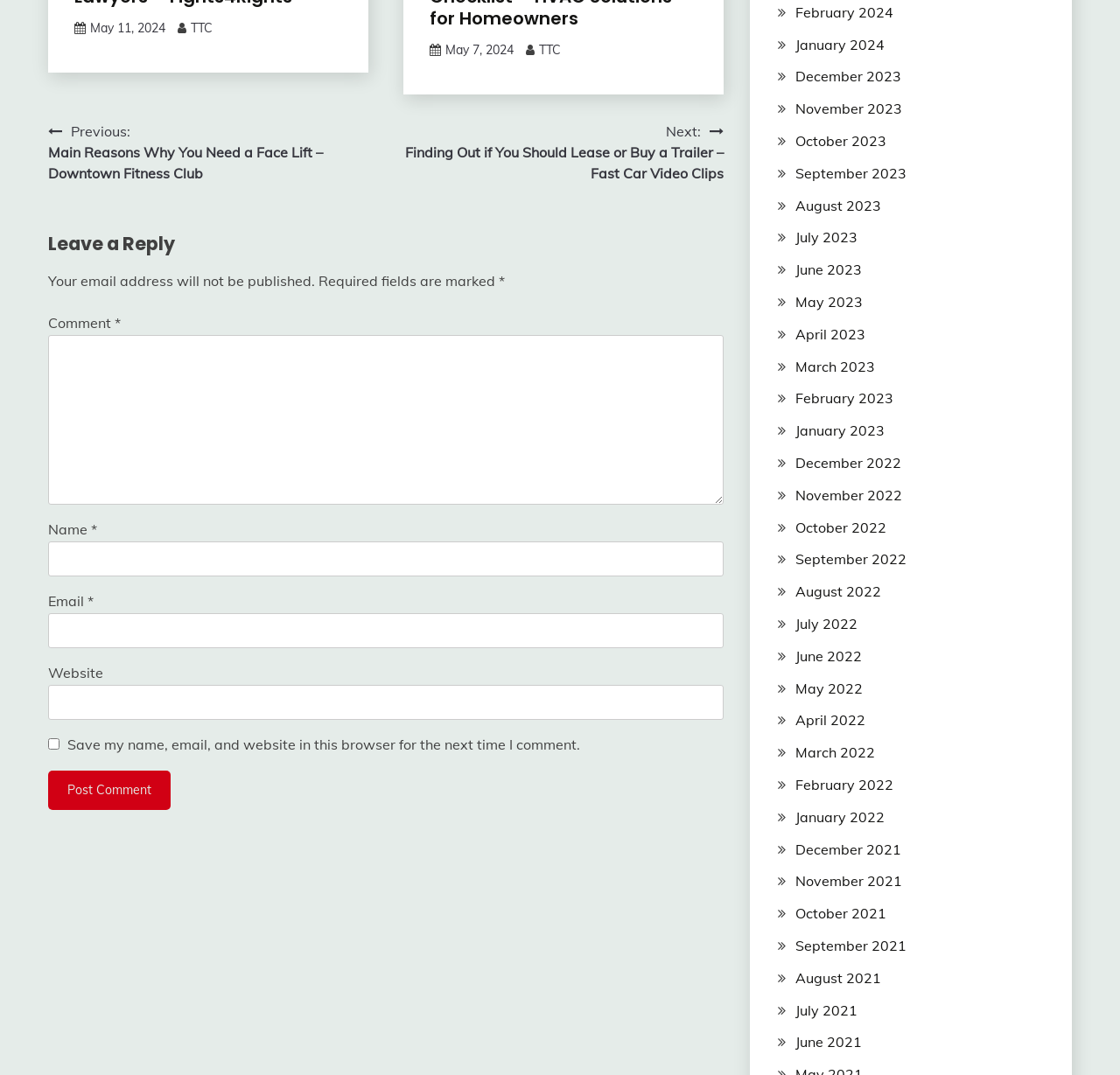Answer this question in one word or a short phrase: What is the purpose of the 'Post Comment' button?

To submit a comment